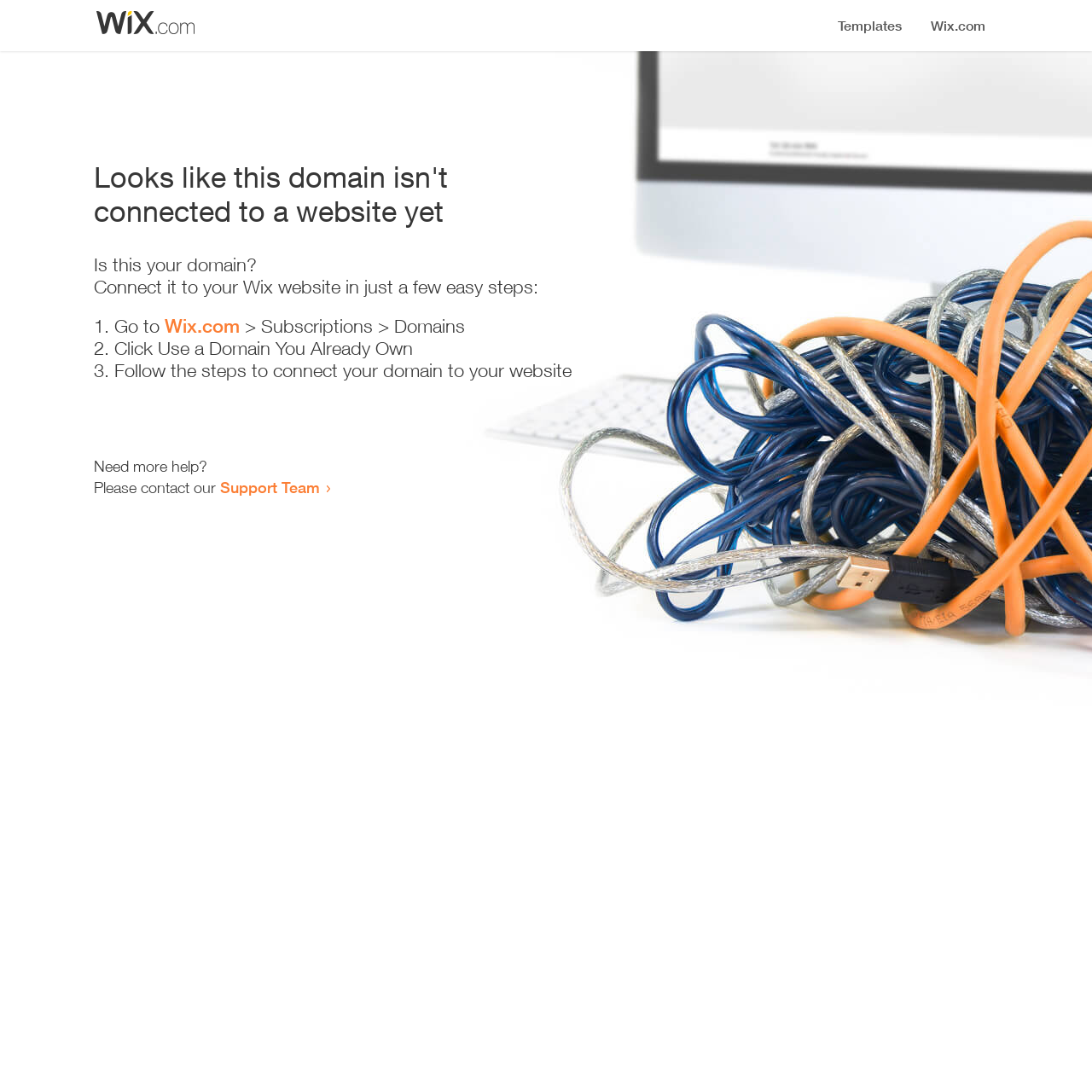Write a detailed summary of the webpage.

The webpage appears to be an error page, indicating that a domain is not connected to a website yet. At the top, there is a small image, followed by a heading that states the error message. Below the heading, there is a series of instructions to connect the domain to a Wix website. The instructions are presented in a step-by-step format, with three numbered list items. The first step involves going to Wix.com, followed by navigating to the Subscriptions and Domains section. The second step is to click on "Use a Domain You Already Own", and the third step is to follow the instructions to connect the domain to the website. 

Below the instructions, there is a message asking if the user needs more help, and providing a link to contact the Support Team. The layout of the page is simple, with a clear and concise presentation of the error message and the instructions to resolve the issue.